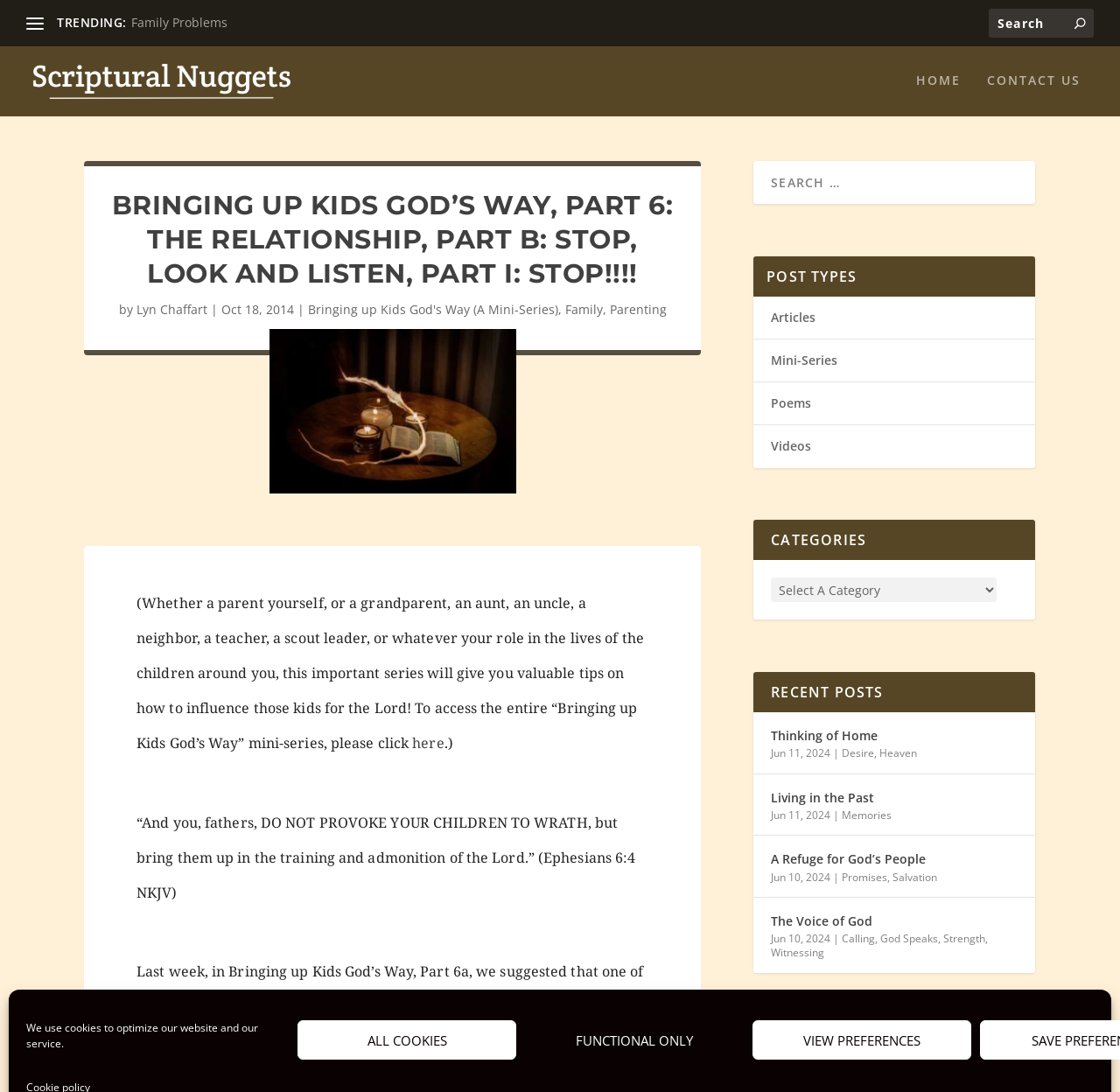What is the author of the article?
Examine the image and give a concise answer in one word or a short phrase.

Lyn Chaffart